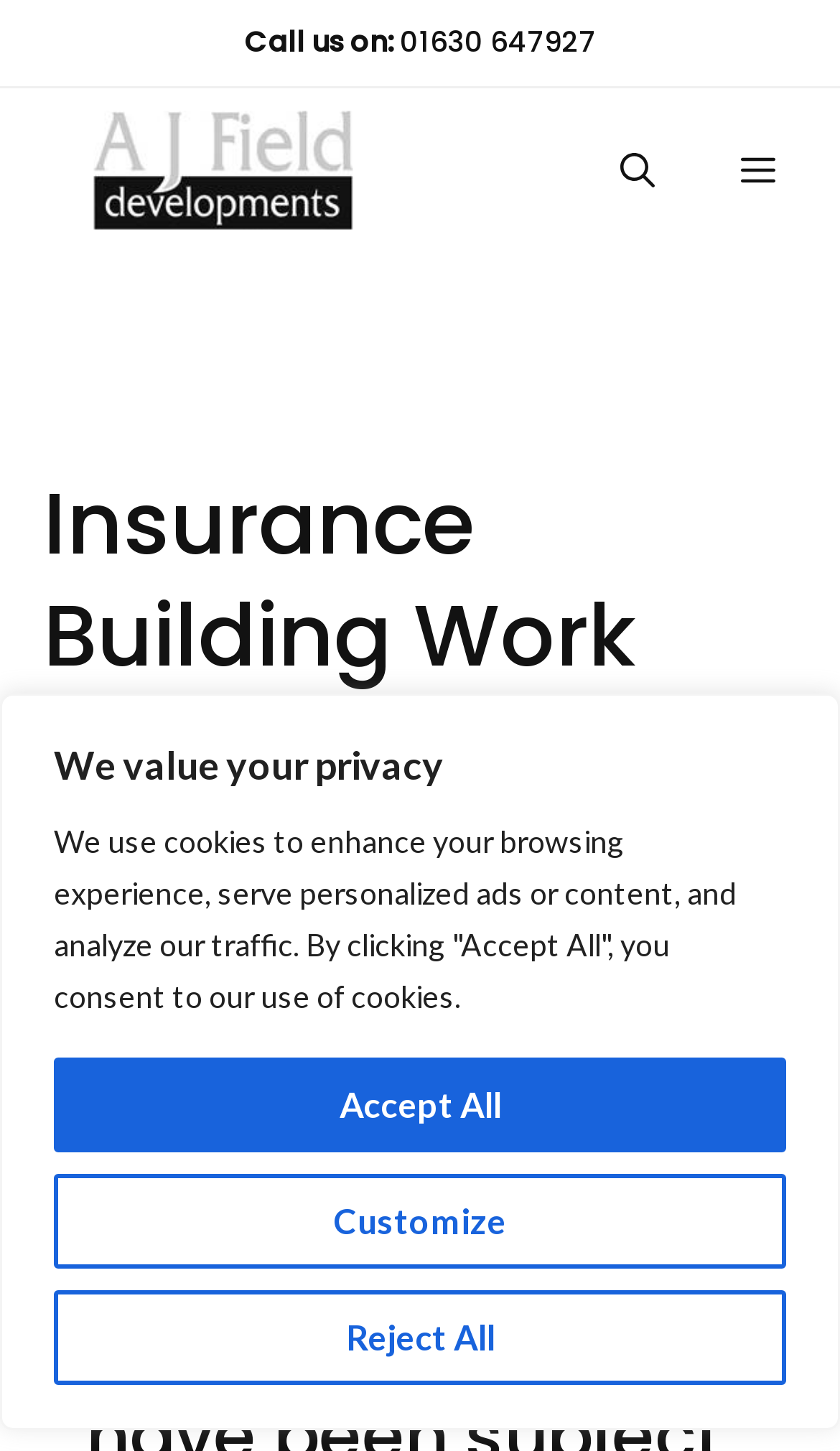Determine the main headline of the webpage and provide its text.

Insurance Building Work